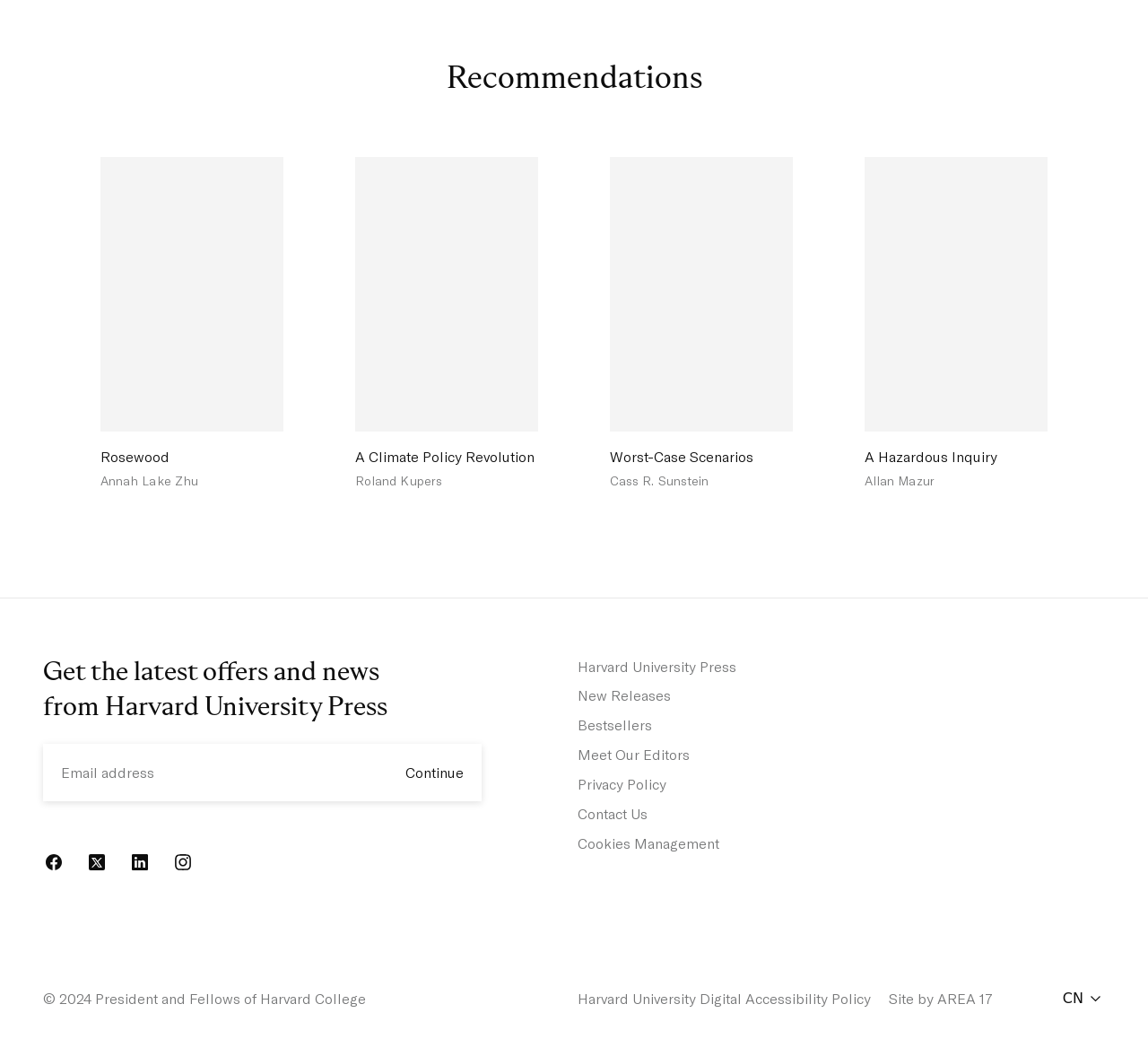Determine the bounding box coordinates of the clickable region to execute the instruction: "Enter email address". The coordinates should be four float numbers between 0 and 1, denoted as [left, top, right, bottom].

[0.038, 0.716, 0.419, 0.771]